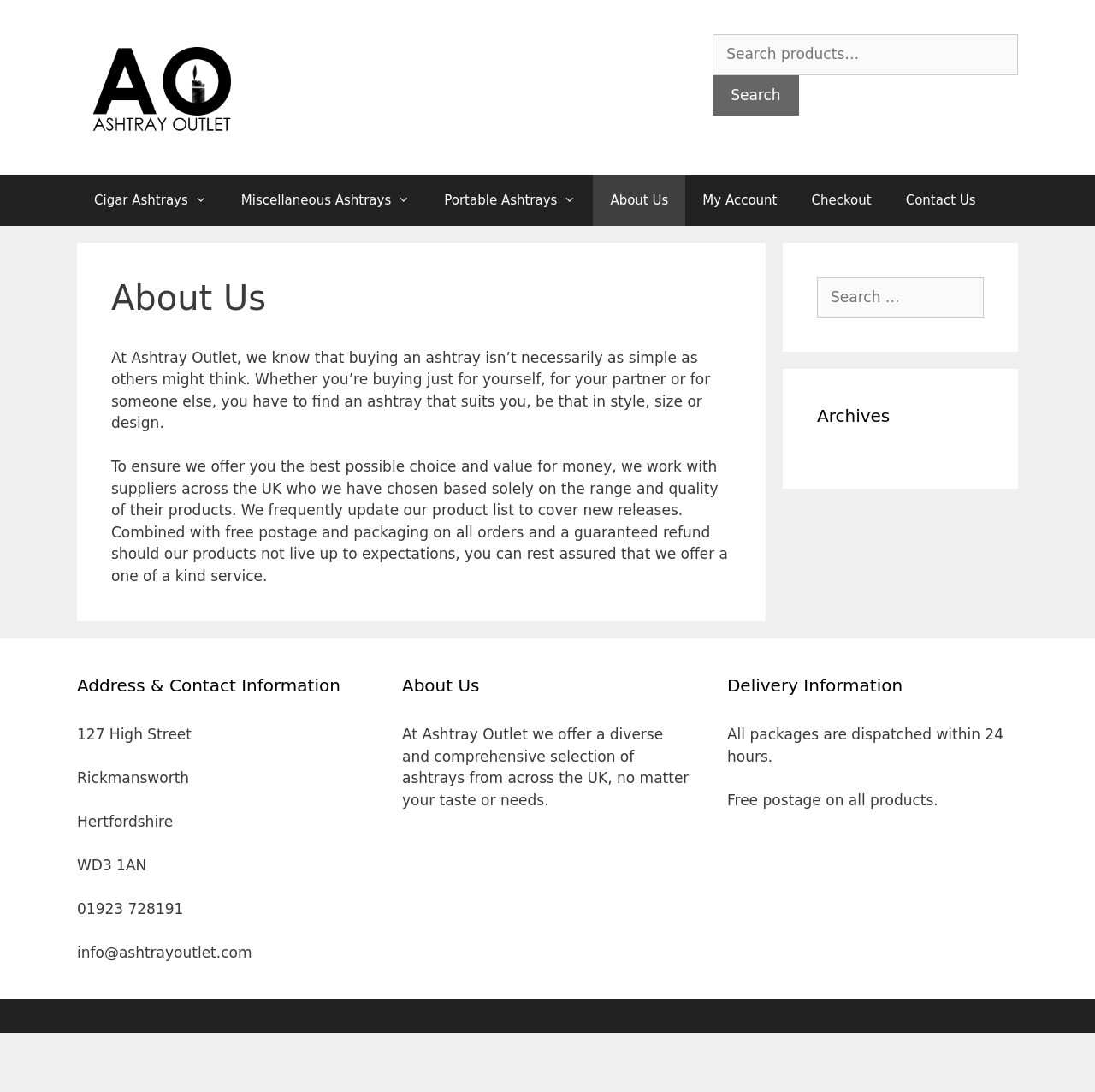Respond to the following query with just one word or a short phrase: 
How long does it take for Ashtray Outlet to dispatch packages?

Within 24 hours